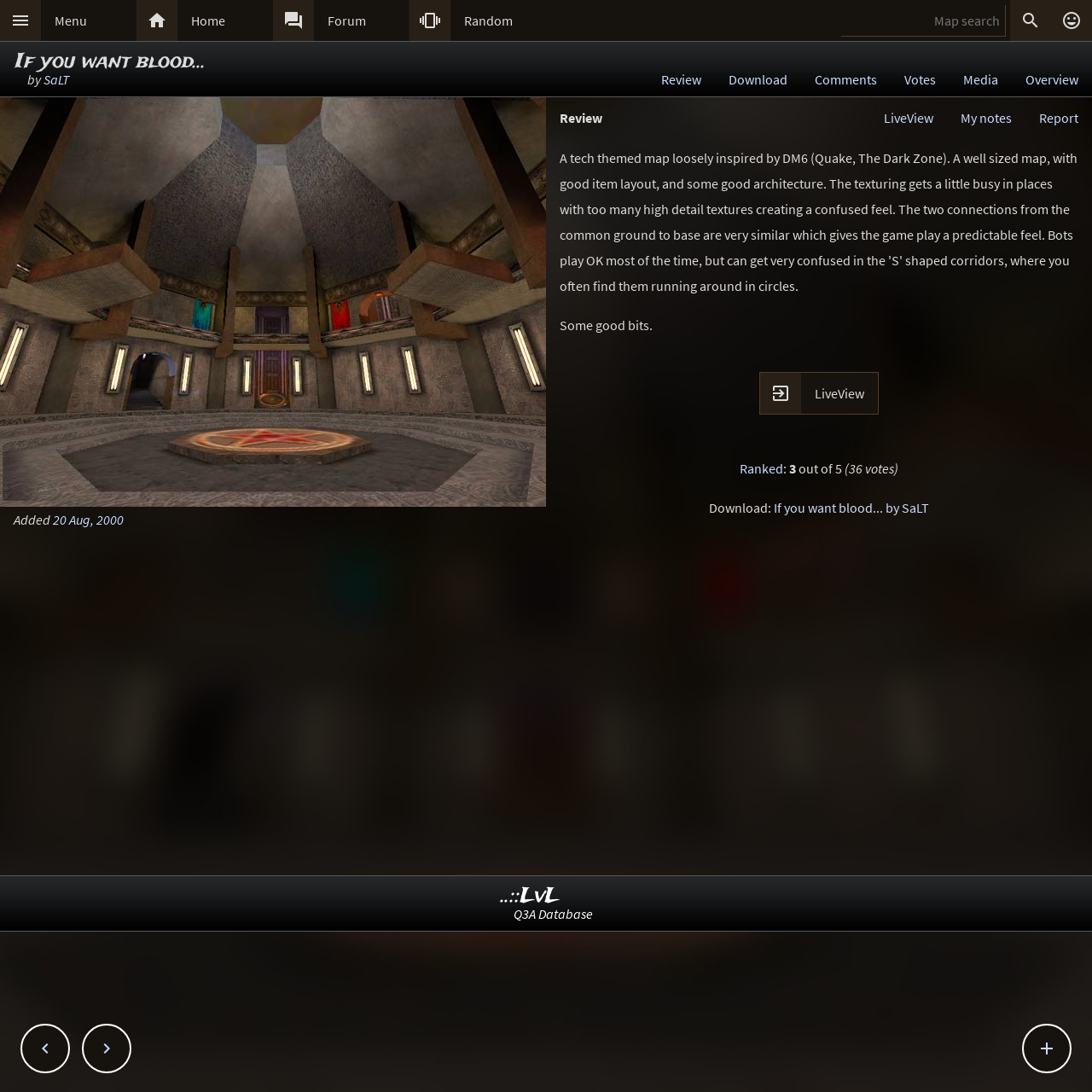Please identify the bounding box coordinates of where to click in order to follow the instruction: "Download the map".

[0.655, 0.057, 0.734, 0.088]